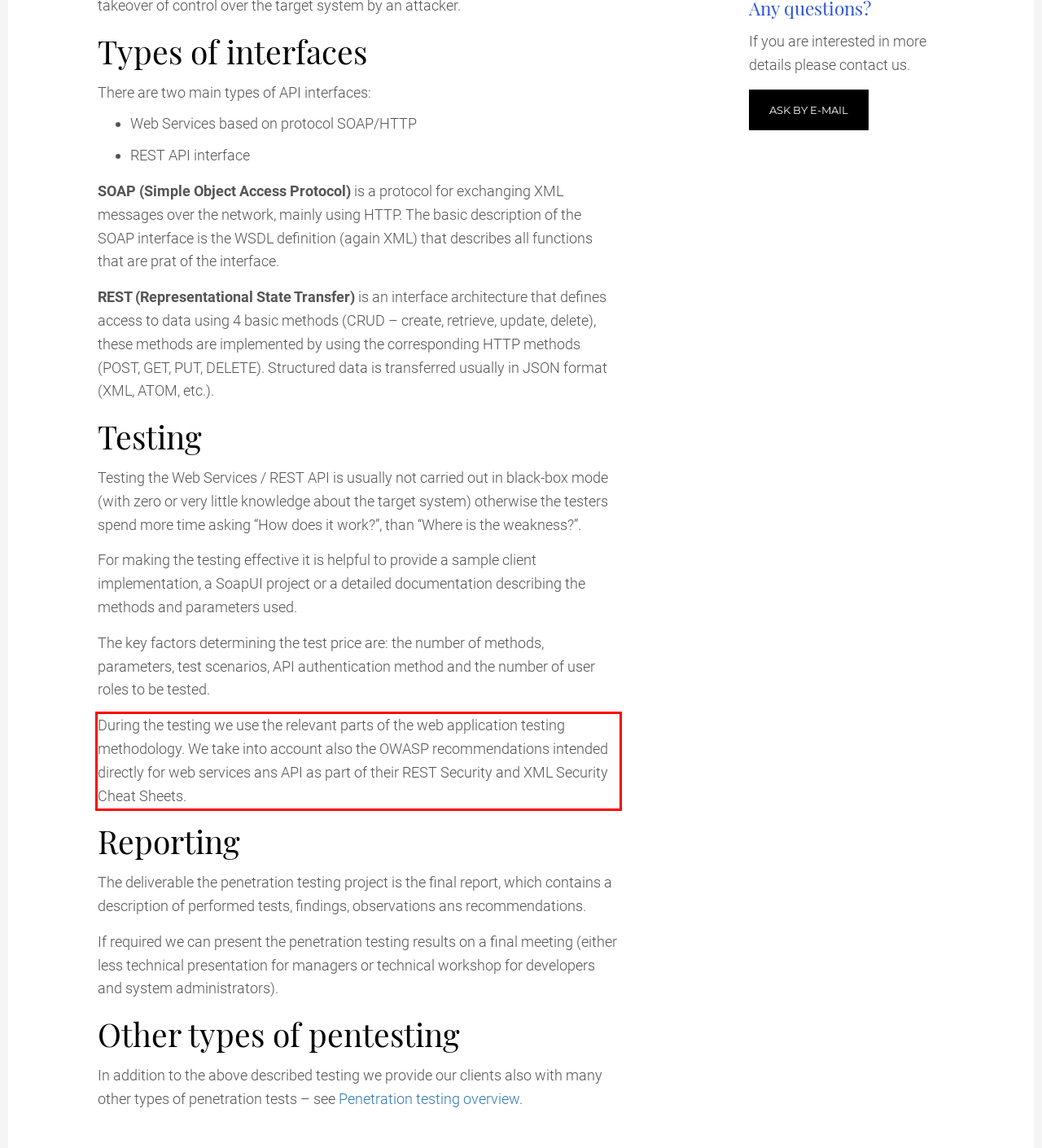You are provided with a screenshot of a webpage that includes a red bounding box. Extract and generate the text content found within the red bounding box.

During the testing we use the relevant parts of the web application testing methodology. We take into account also the OWASP recommendations intended directly for web services ans API as part of their REST Security and XML Security Cheat Sheets.